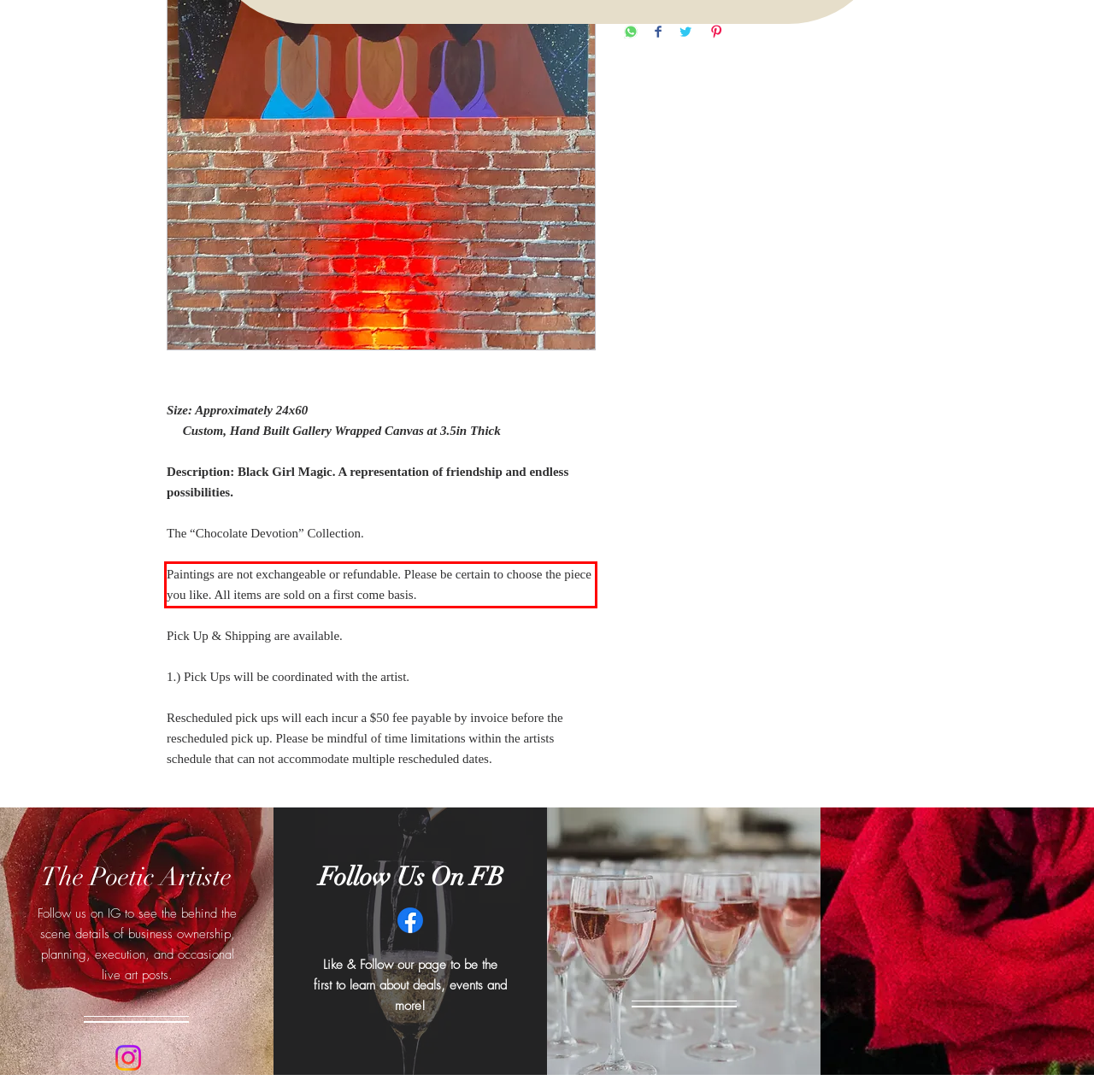Inspect the webpage screenshot that has a red bounding box and use OCR technology to read and display the text inside the red bounding box.

Paintings are not exchangeable or refundable. Please be certain to choose the piece you like. All items are sold on a first come basis.